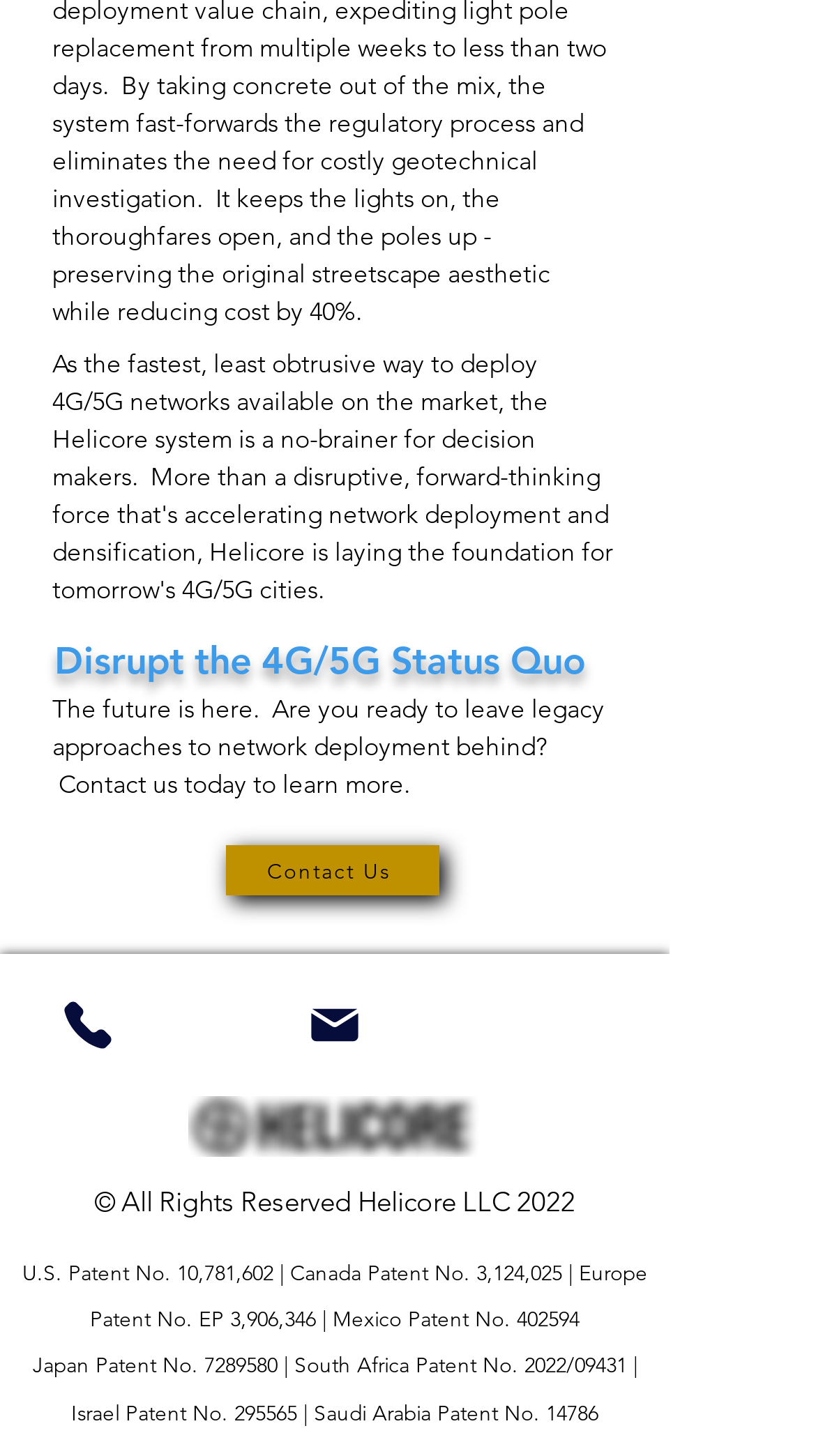What is the purpose of the 'Contact Us' link?
Please look at the screenshot and answer in one word or a short phrase.

To learn more